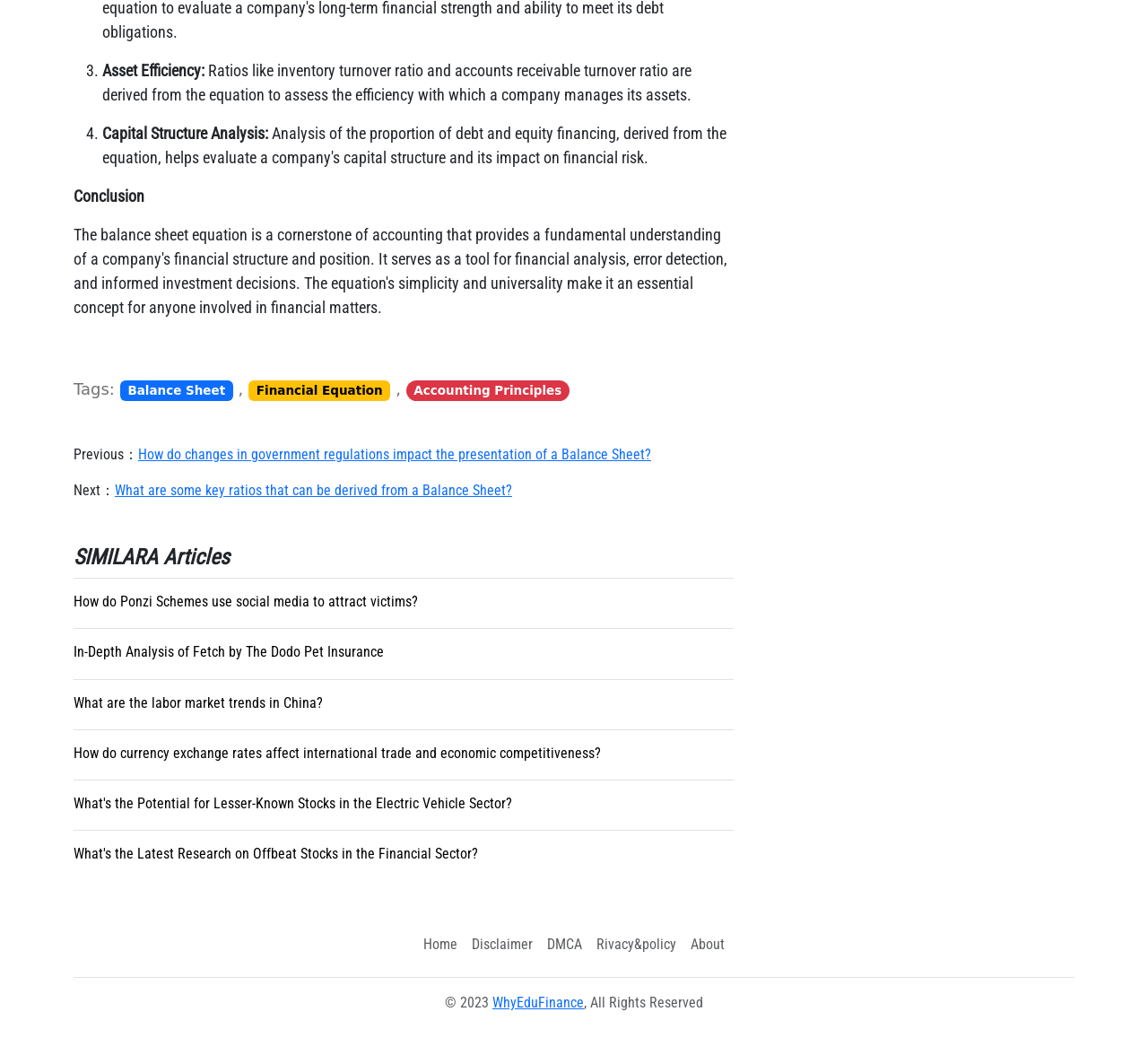Kindly provide the bounding box coordinates of the section you need to click on to fulfill the given instruction: "Read the article 'How do changes in government regulations impact the presentation of a Balance Sheet?'".

[0.12, 0.419, 0.567, 0.435]